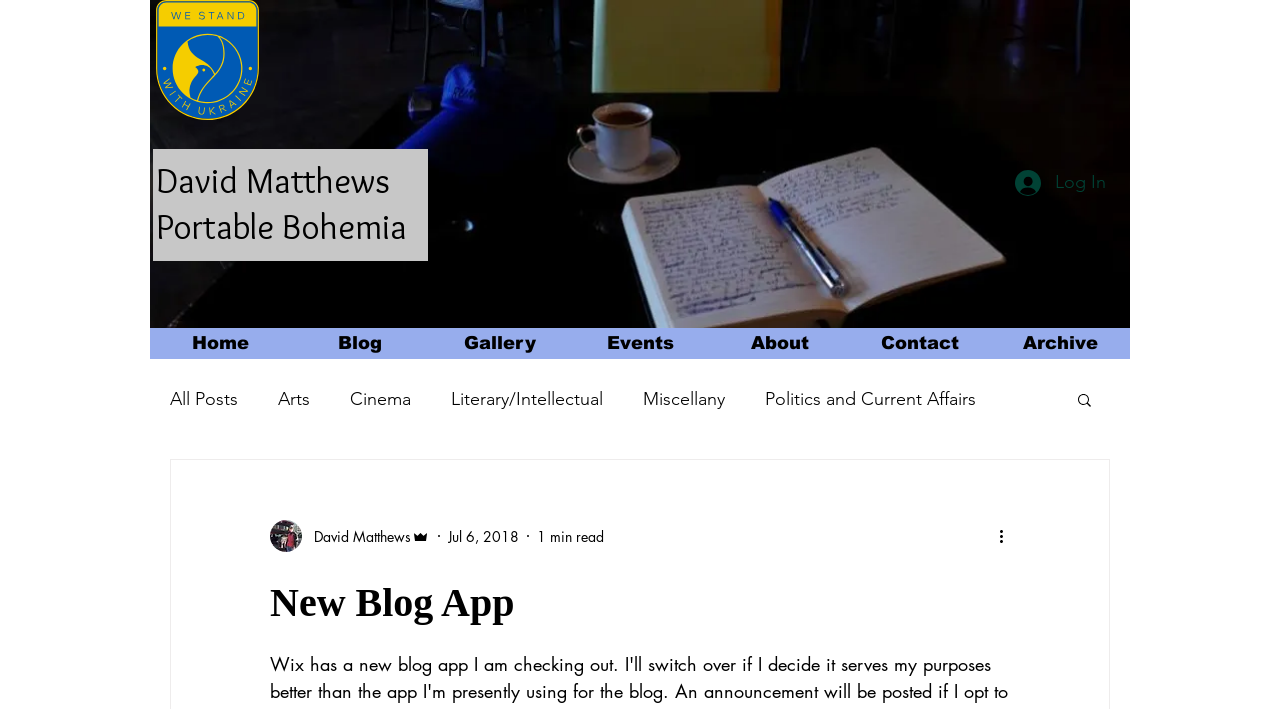Please answer the following question using a single word or phrase: 
Who is the author of the blog post?

David Matthews